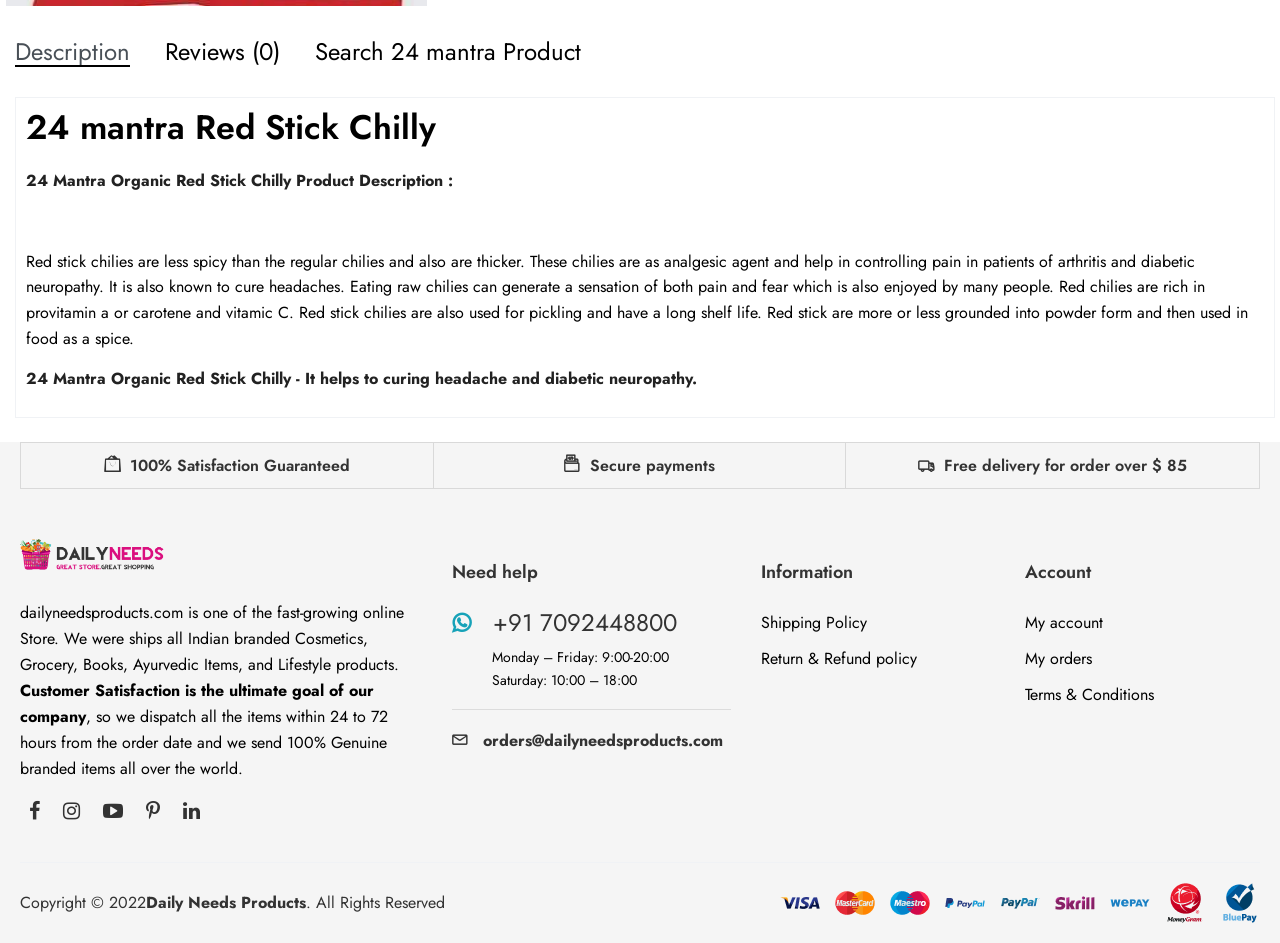Using the format (top-left x, top-left y, bottom-right x, bottom-right y), and given the element description, identify the bounding box coordinates within the screenshot: 100% Satisfaction Guaranteed

[0.081, 0.481, 0.273, 0.506]